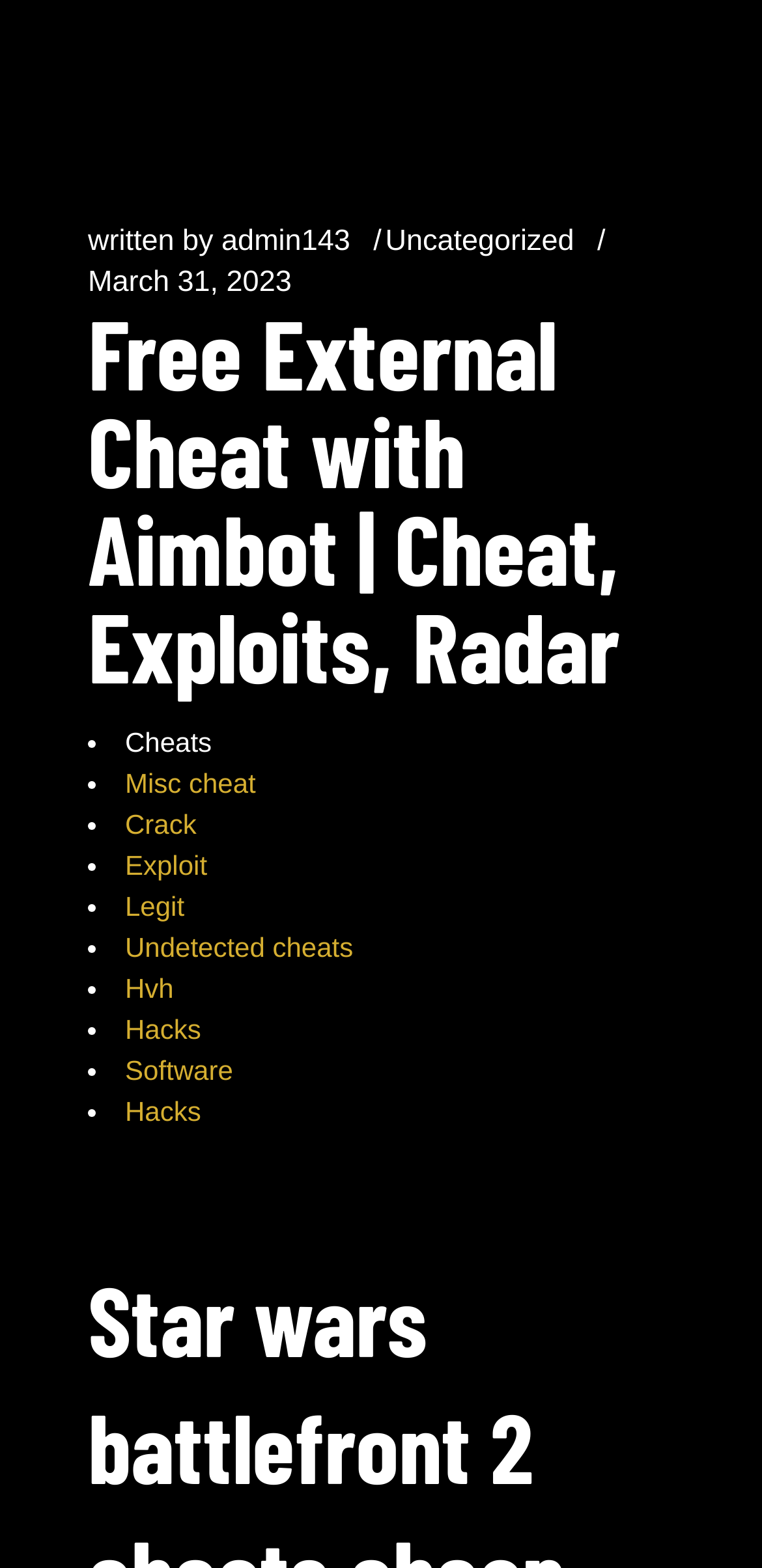Using the format (top-left x, top-left y, bottom-right x, bottom-right y), provide the bounding box coordinates for the described UI element. All values should be floating point numbers between 0 and 1: Undetected cheats

[0.164, 0.594, 0.463, 0.614]